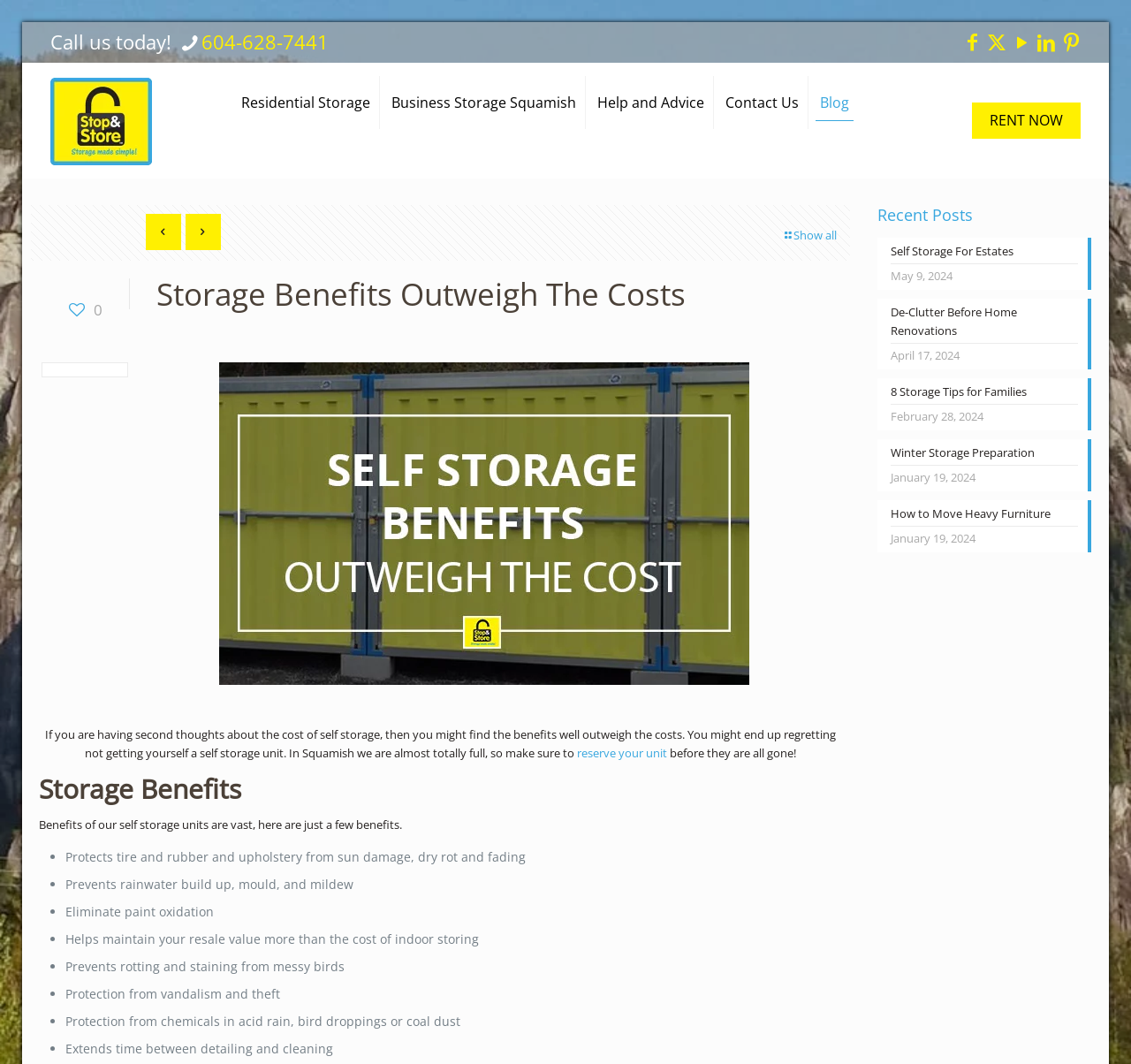From the given element description: "aria-label="Search" title="Search"", find the bounding box for the UI element. Provide the coordinates as four float numbers between 0 and 1, in the order [left, top, right, bottom].

None